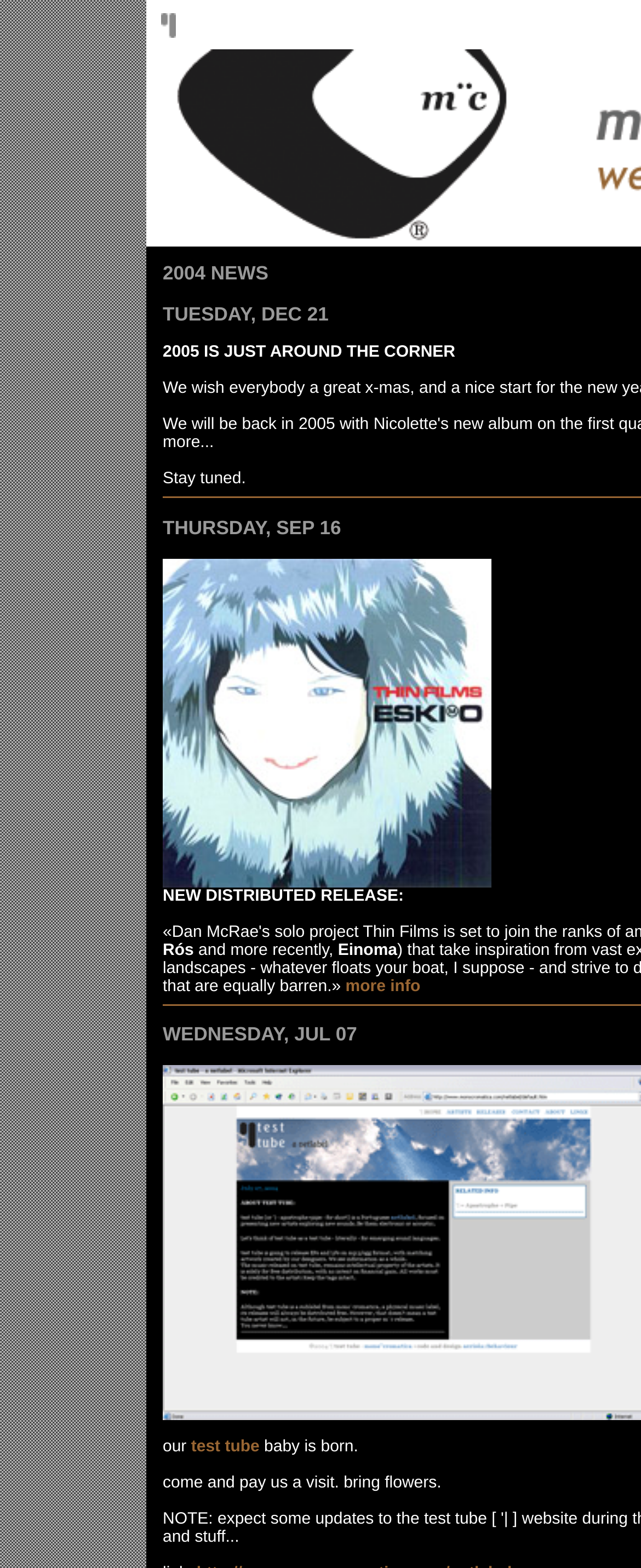Based on the image, provide a detailed response to the question:
What is the name of the baby mentioned on the webpage?

The name of the baby mentioned on the webpage can be found in the StaticText element with the text 'Einoma' at coordinates [0.527, 0.6, 0.62, 0.612]. This element is a child of the link element with the text 'test tube website' and is located in the middle of the webpage.